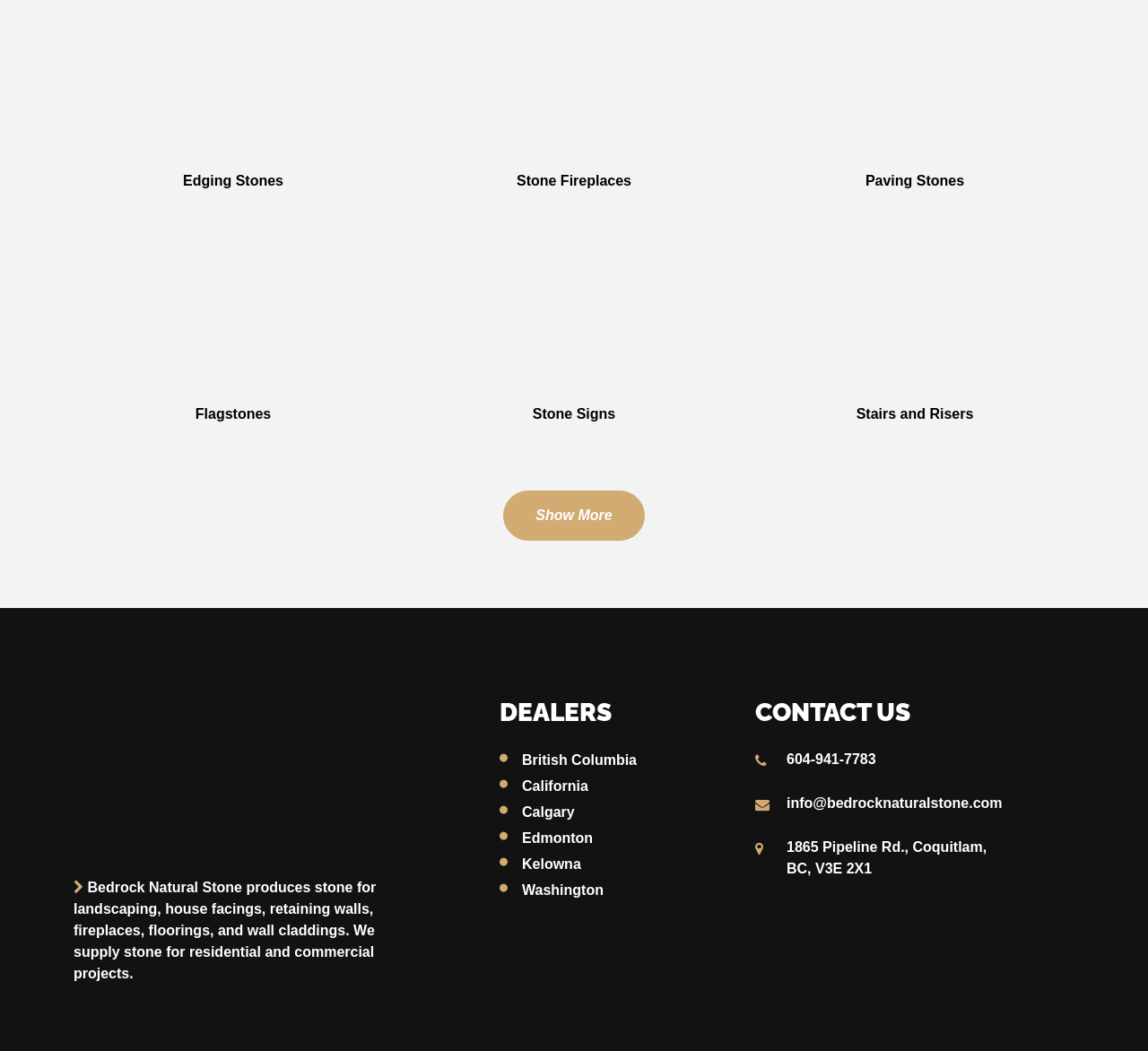Find the bounding box of the UI element described as: "parent_node: Stairs and Risers". The bounding box coordinates should be given as four float values between 0 and 1, i.e., [left, top, right, bottom].

[0.658, 0.204, 0.936, 0.375]